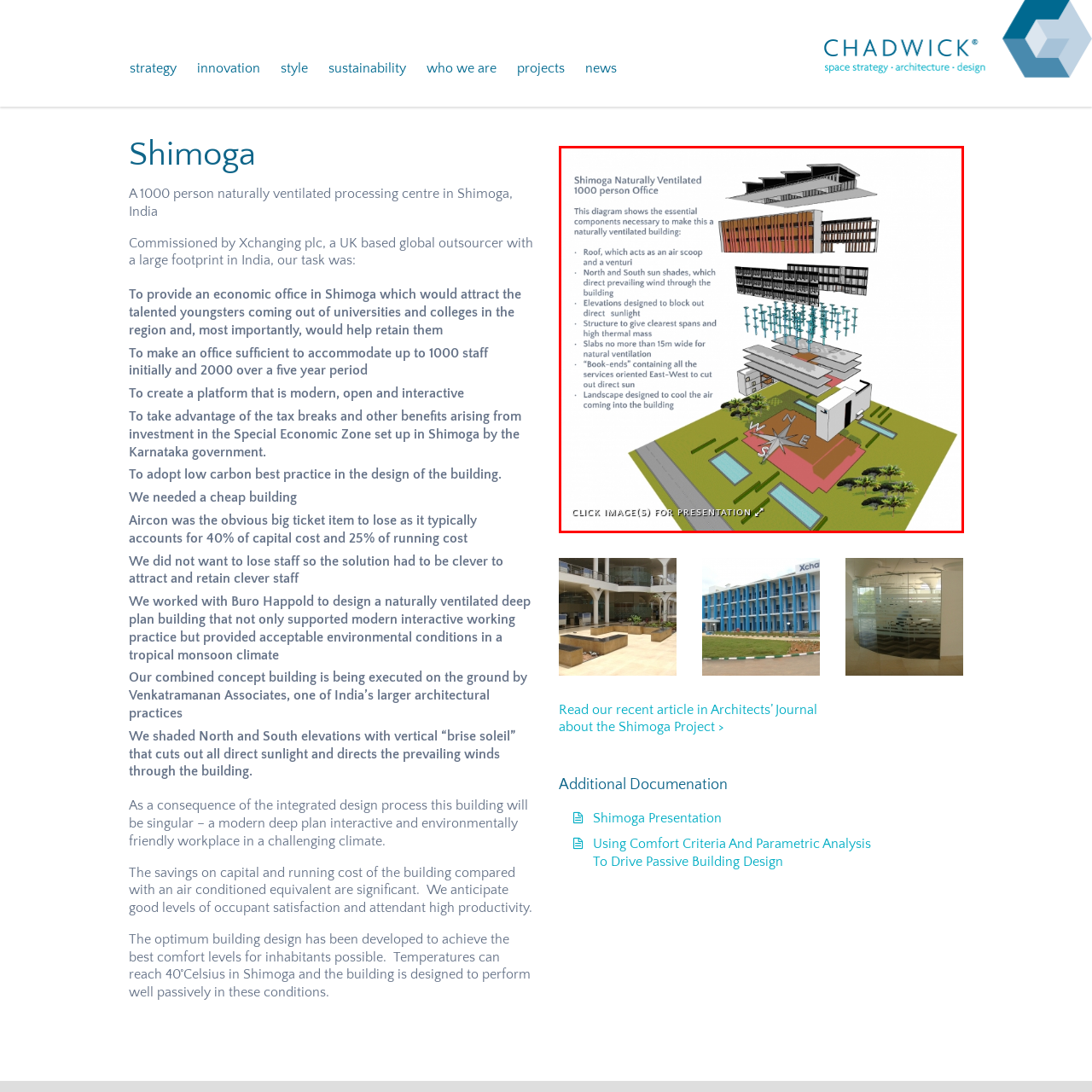What is the maximum width of the slabs in the office design?
Refer to the image highlighted by the red box and give a one-word or short-phrase answer reflecting what you see.

15 meters